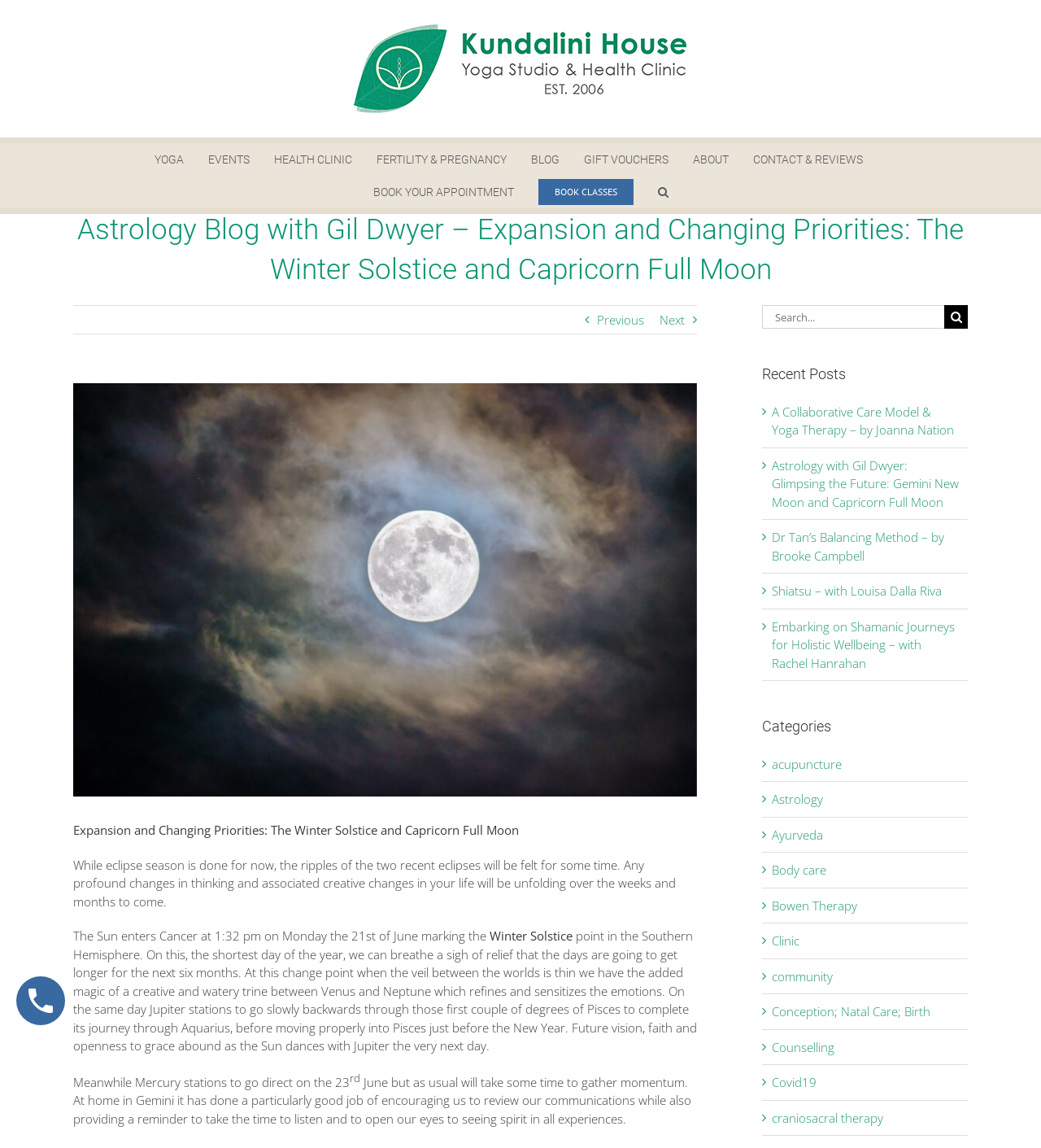Identify the bounding box coordinates of the element to click to follow this instruction: 'View the 'ganapathy-kumar-ve_uN9V8xqU-unsplash' image'. Ensure the coordinates are four float values between 0 and 1, provided as [left, top, right, bottom].

[0.07, 0.334, 0.67, 0.694]